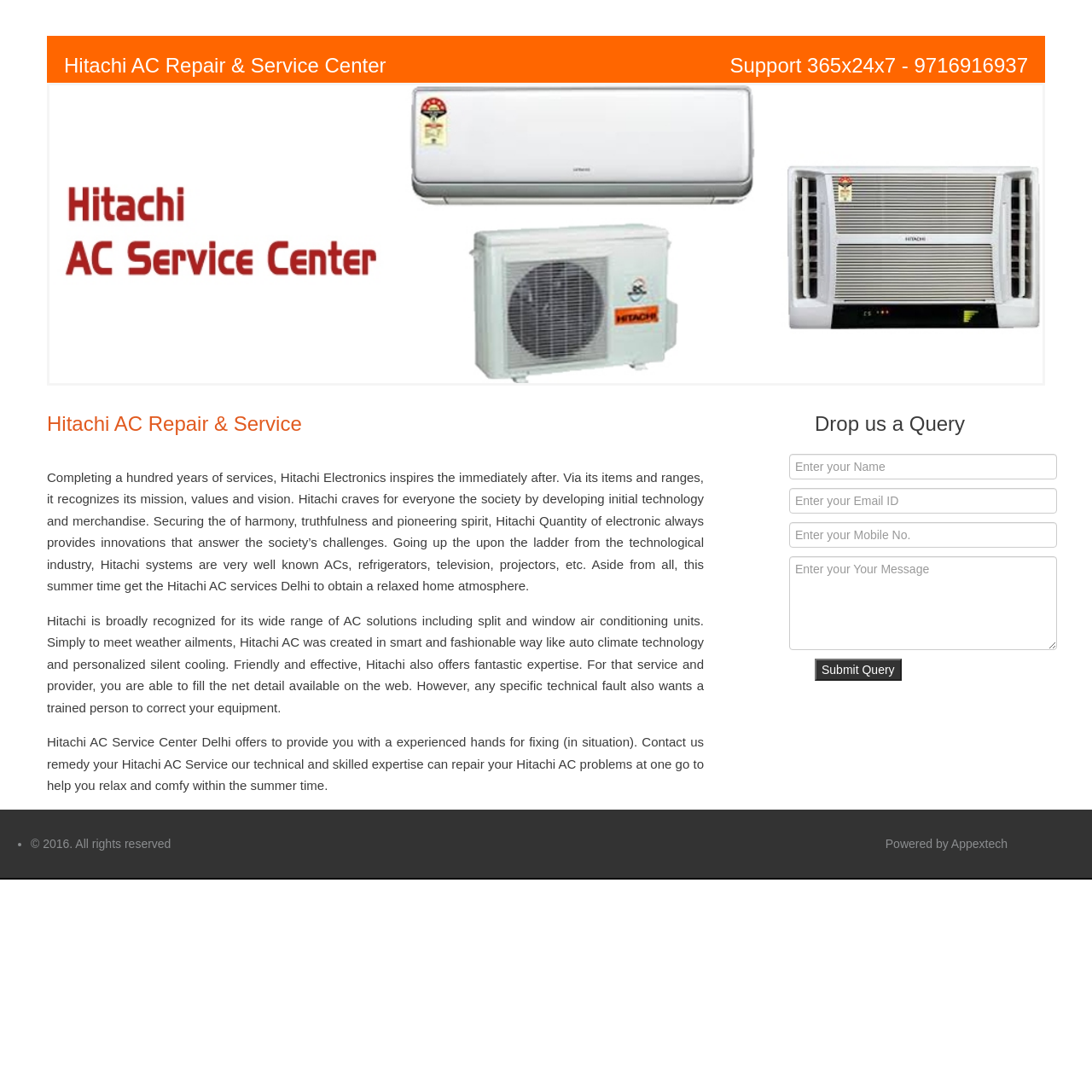Give a concise answer using only one word or phrase for this question:
What is the purpose of the Hitachi AC Service Center Delhi?

To provide repair and service for Hitachi ACs